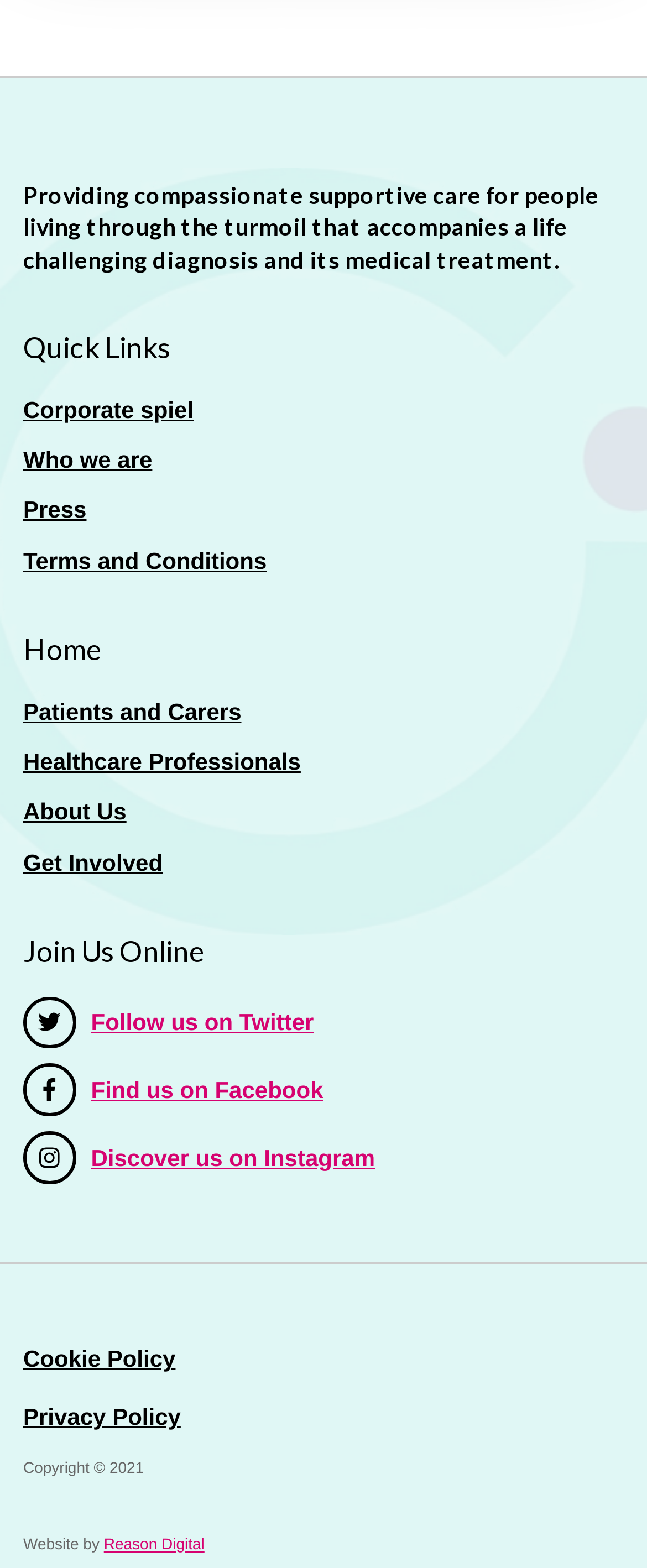Refer to the image and offer a detailed explanation in response to the question: How many links are available under 'Quick Links'?

Under the heading 'Quick Links', there are 5 links available: 'Corporate spiel', 'Who we are', 'Press', 'Terms and Conditions', and 'Home'.